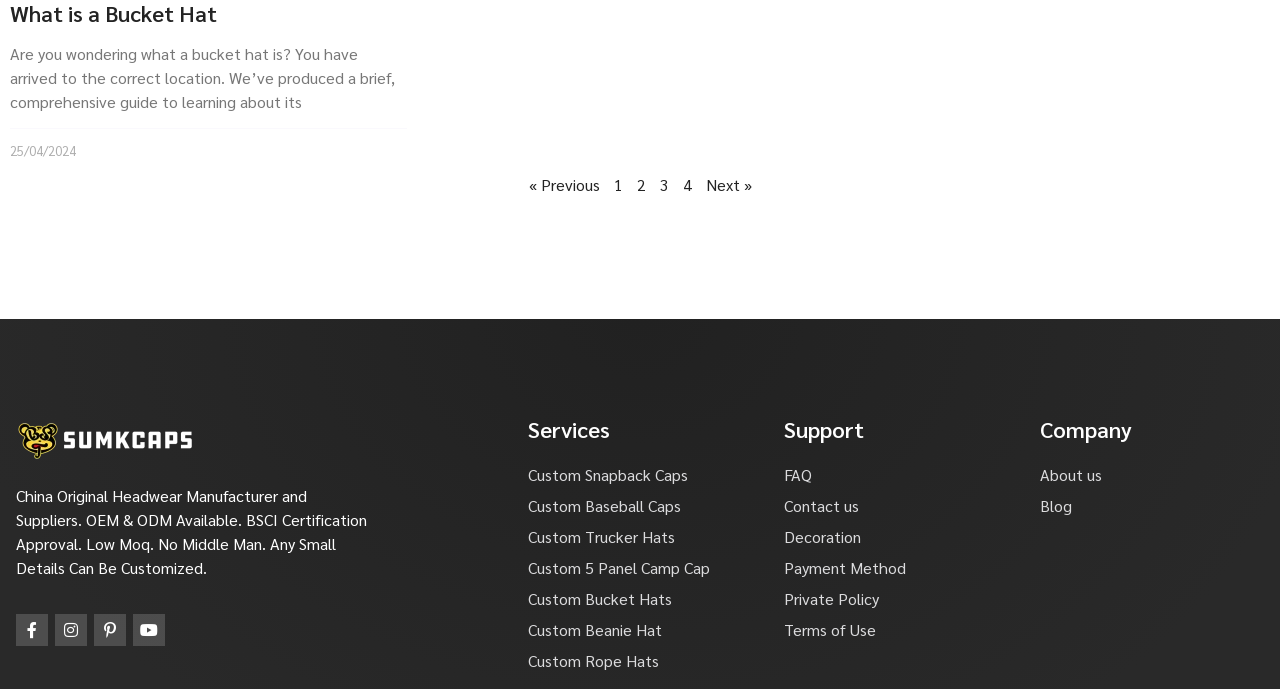What is the date mentioned on the webpage?
Please respond to the question with a detailed and informative answer.

I found the date '25/04/2024' on the webpage, which is located at the top section of the page, indicating the date of publication or update of the content.